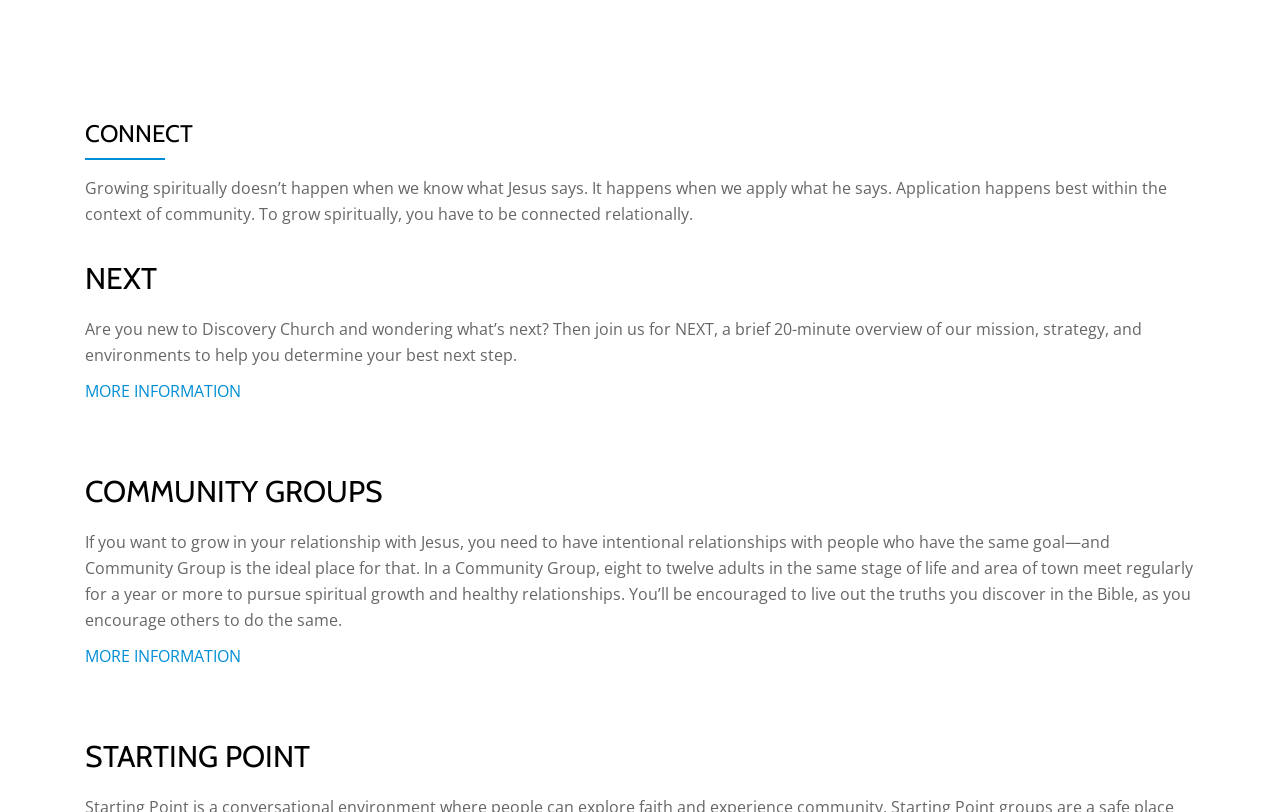Please look at the image and answer the question with a detailed explanation: How many links are in the primary menu?

The primary menu is located at the top-right corner of the webpage, and it contains two links: 'NEXT STEPS' and 'I’M NEW HERE'.